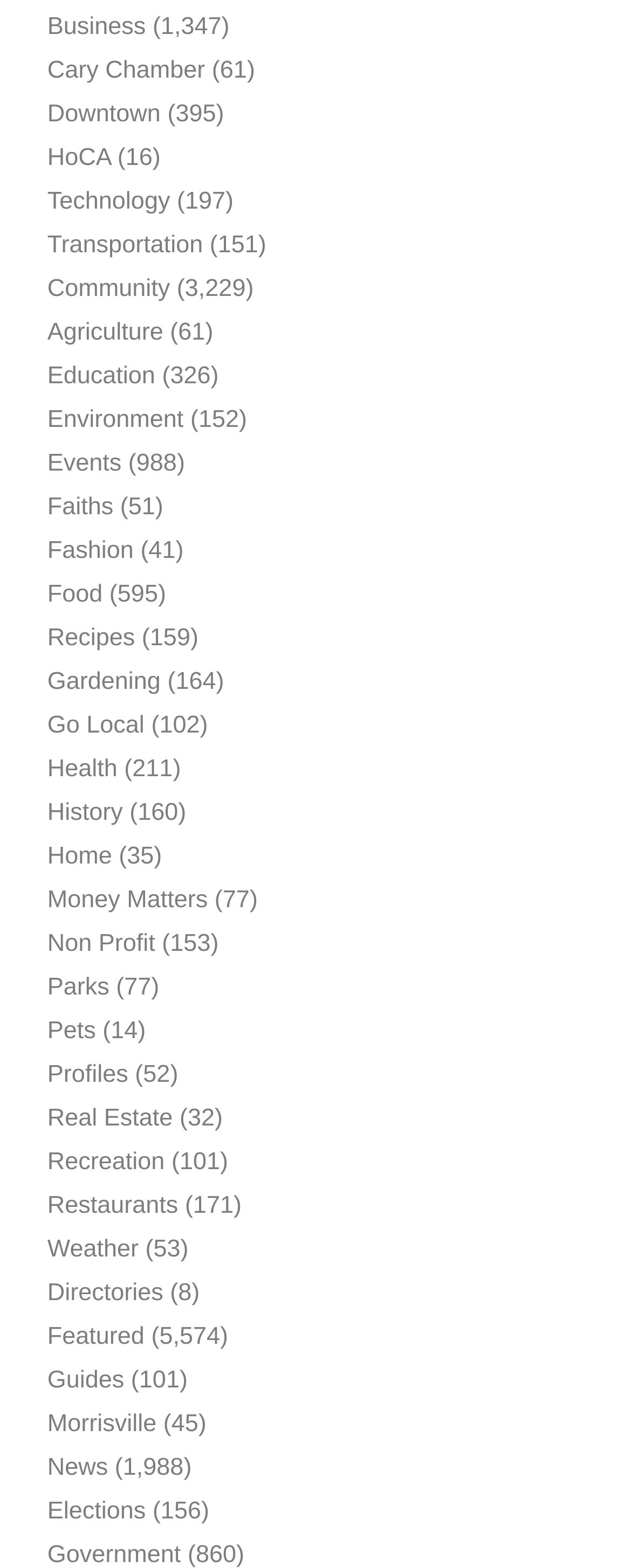What is the category with the highest number of items?
Please ensure your answer to the question is detailed and covers all necessary aspects.

I looked at the StaticText elements next to each link and found that the category 'Events' has the highest number of items, with 988 items.